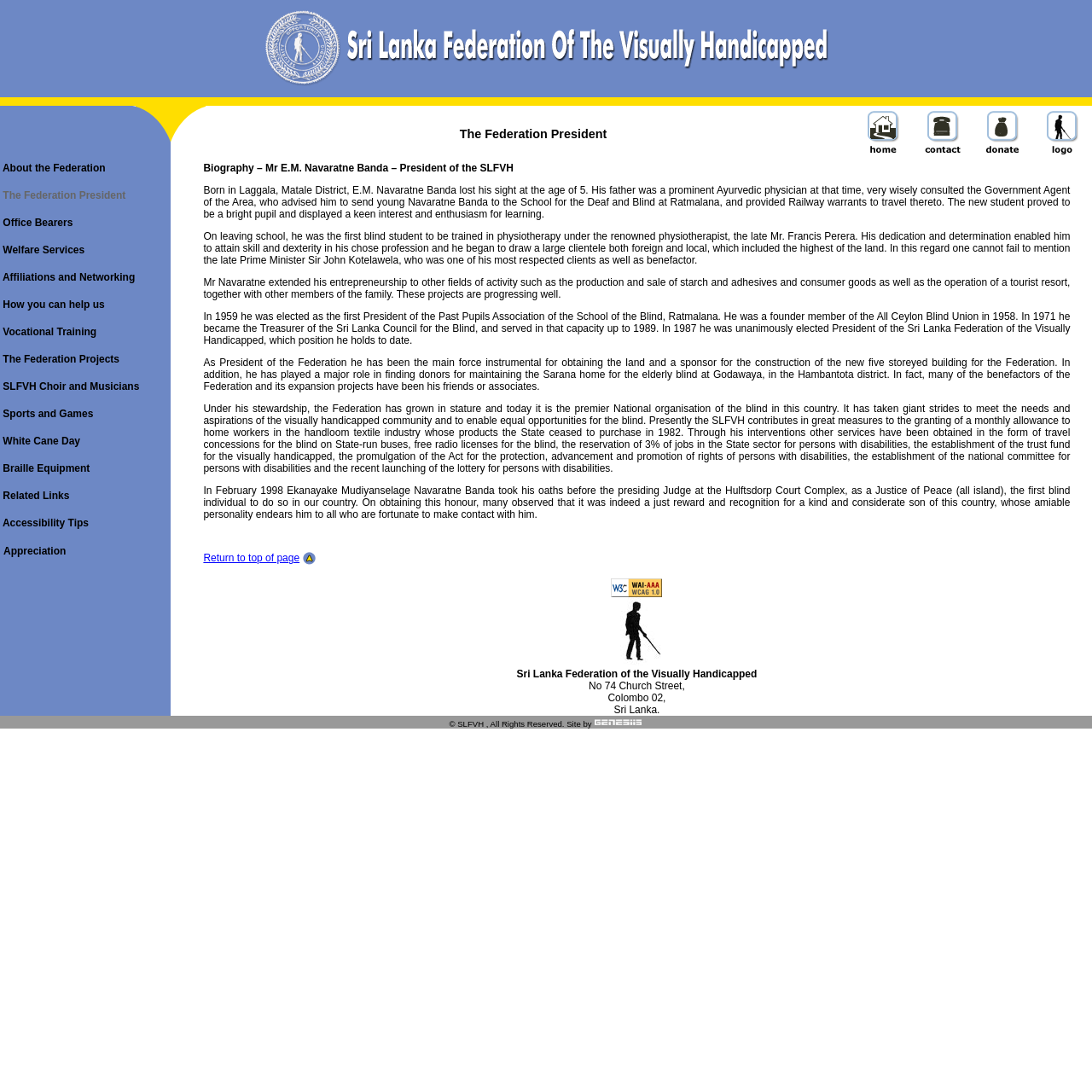Determine the coordinates of the bounding box that should be clicked to complete the instruction: "Read about the Federation President". The coordinates should be represented by four float numbers between 0 and 1: [left, top, right, bottom].

[0.195, 0.097, 0.781, 0.148]